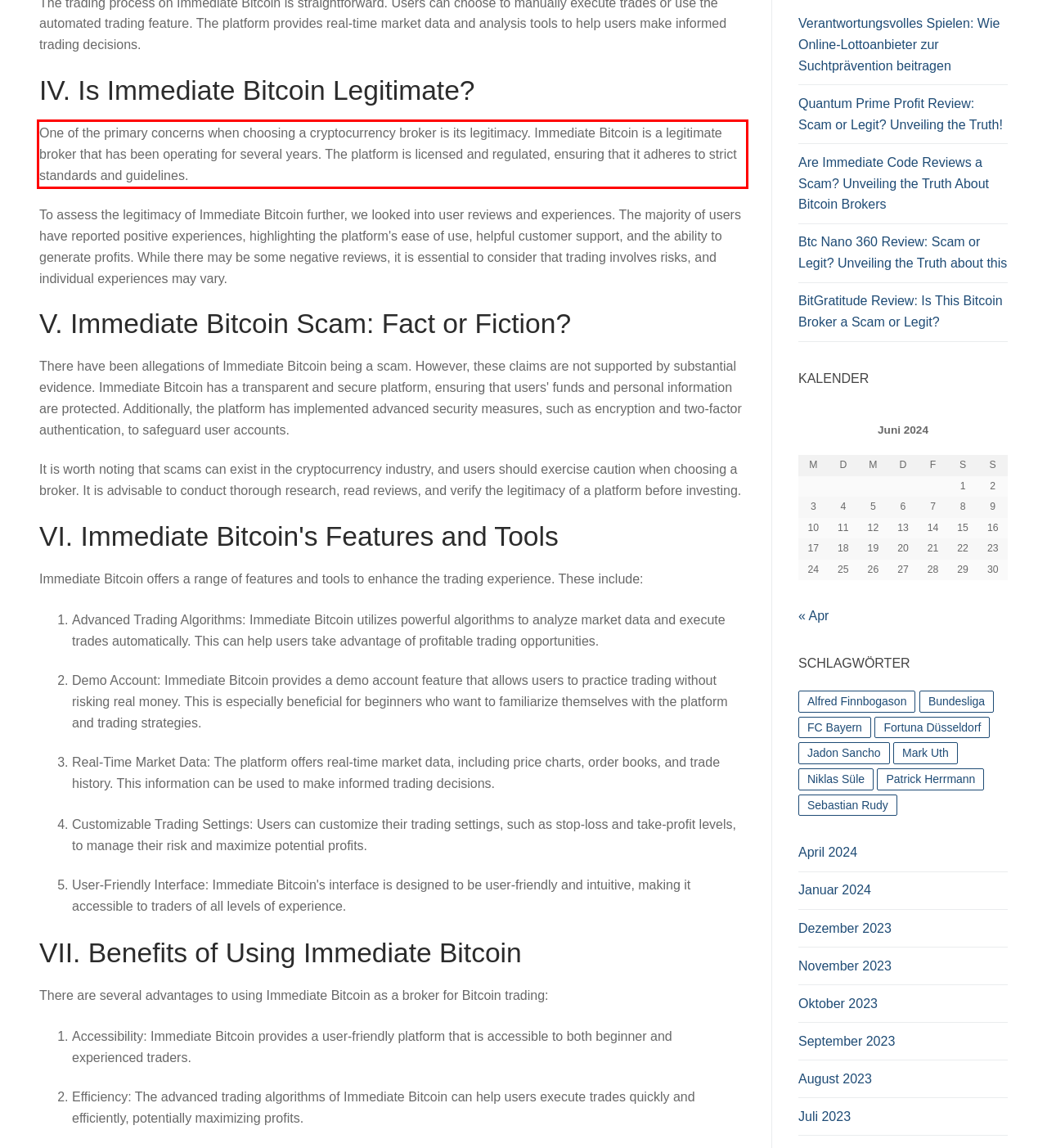Look at the webpage screenshot and recognize the text inside the red bounding box.

One of the primary concerns when choosing a cryptocurrency broker is its legitimacy. Immediate Bitcoin is a legitimate broker that has been operating for several years. The platform is licensed and regulated, ensuring that it adheres to strict standards and guidelines.